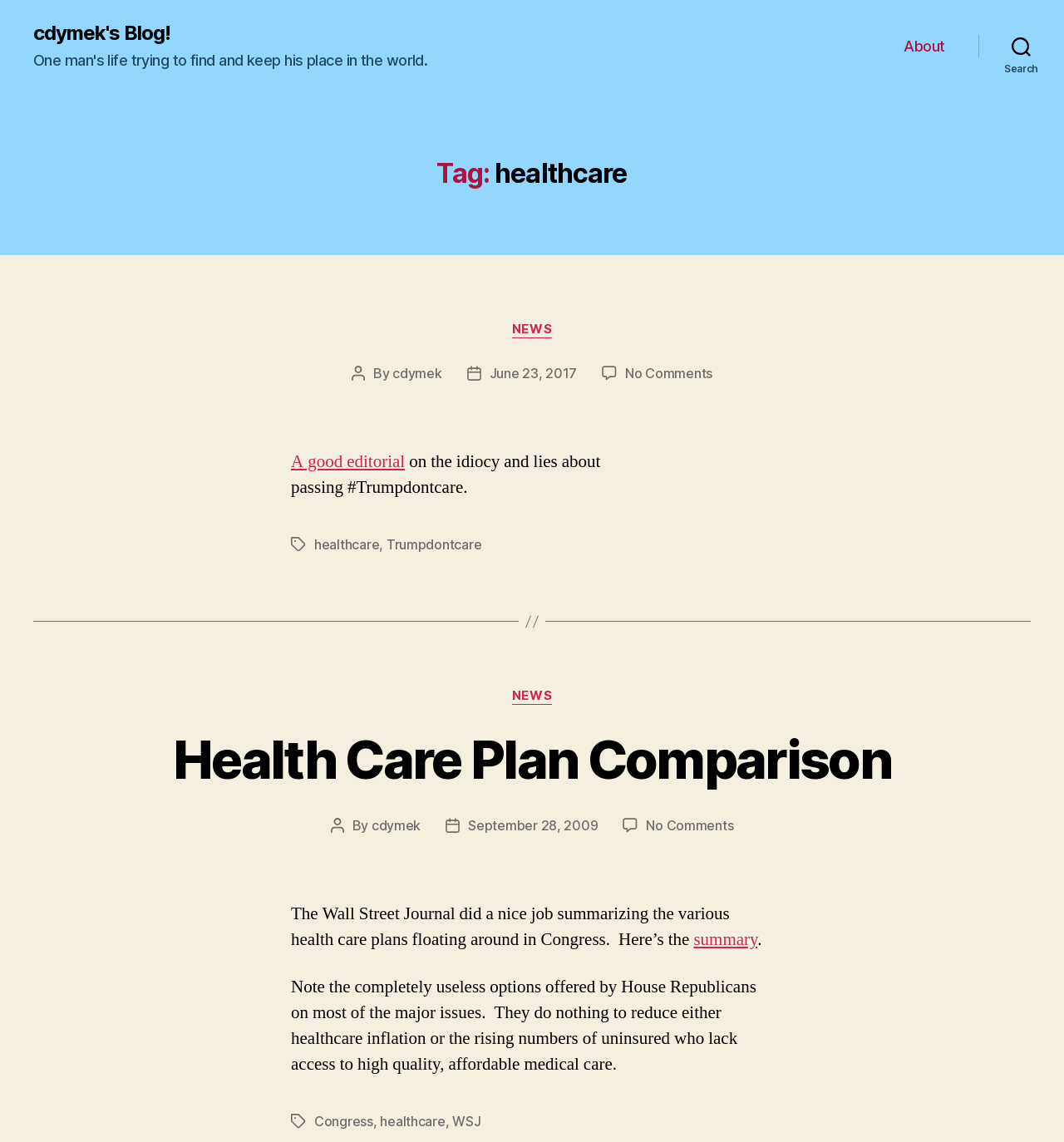What is the tag of the second post?
Answer the question with as much detail as possible.

I determined the tag of the second post by looking at the 'Tags' section, which lists 'healthcare' as one of the tags.